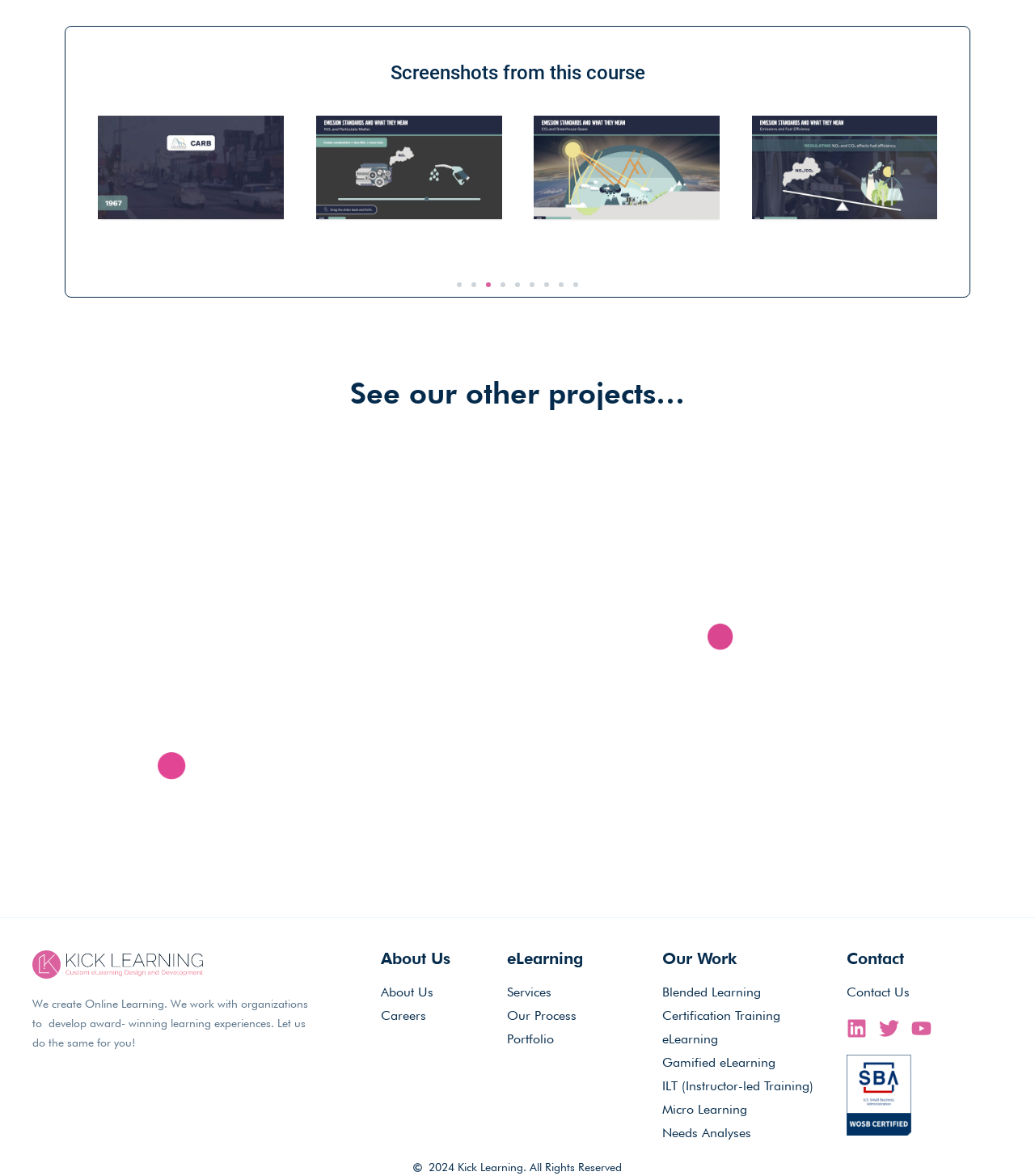Find the bounding box coordinates for the UI element that matches this description: "ILT (Instructor-led Training)".

[0.64, 0.916, 0.818, 0.932]